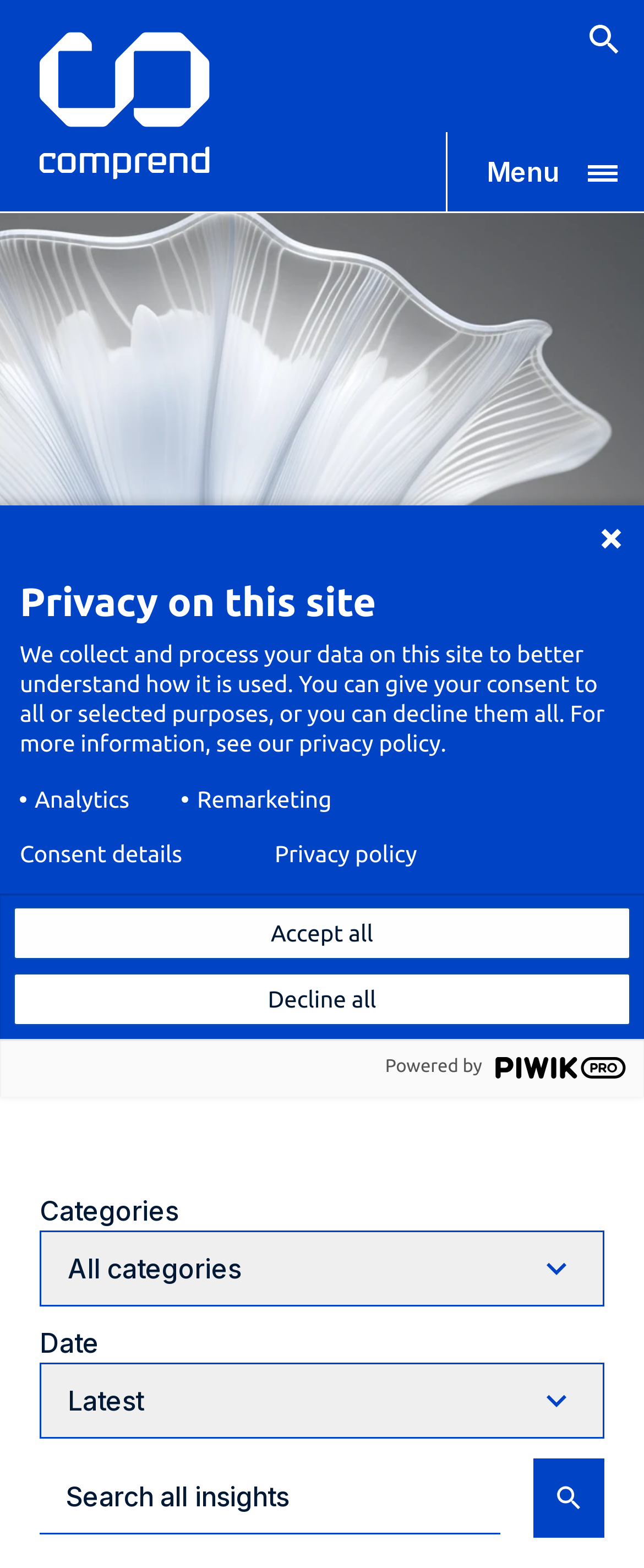Find the bounding box coordinates of the clickable area required to complete the following action: "Go to the home page".

[0.062, 0.401, 0.179, 0.43]